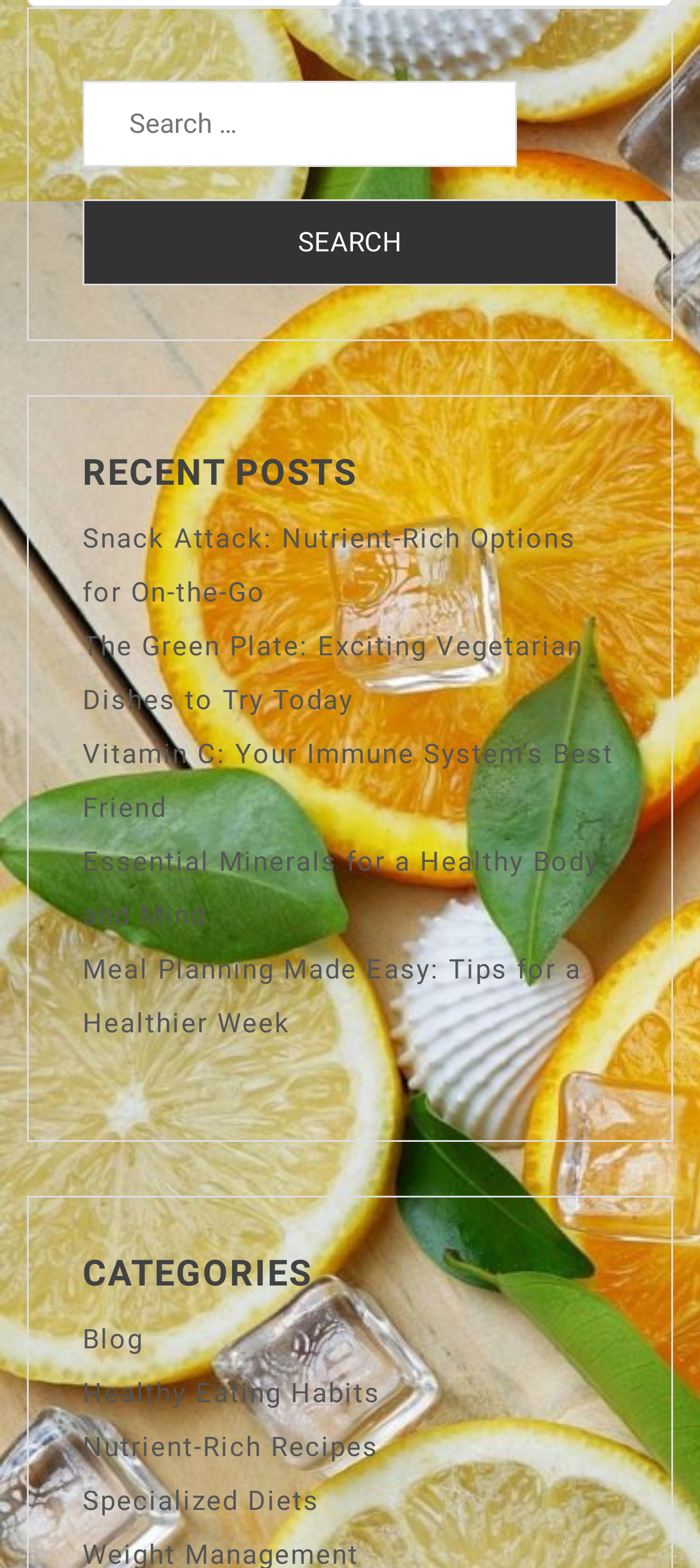Determine the bounding box coordinates of the UI element described below. Use the format (top-left x, top-left y, bottom-right x, bottom-right y) with floating point numbers between 0 and 1: Blog

[0.118, 0.844, 0.205, 0.864]